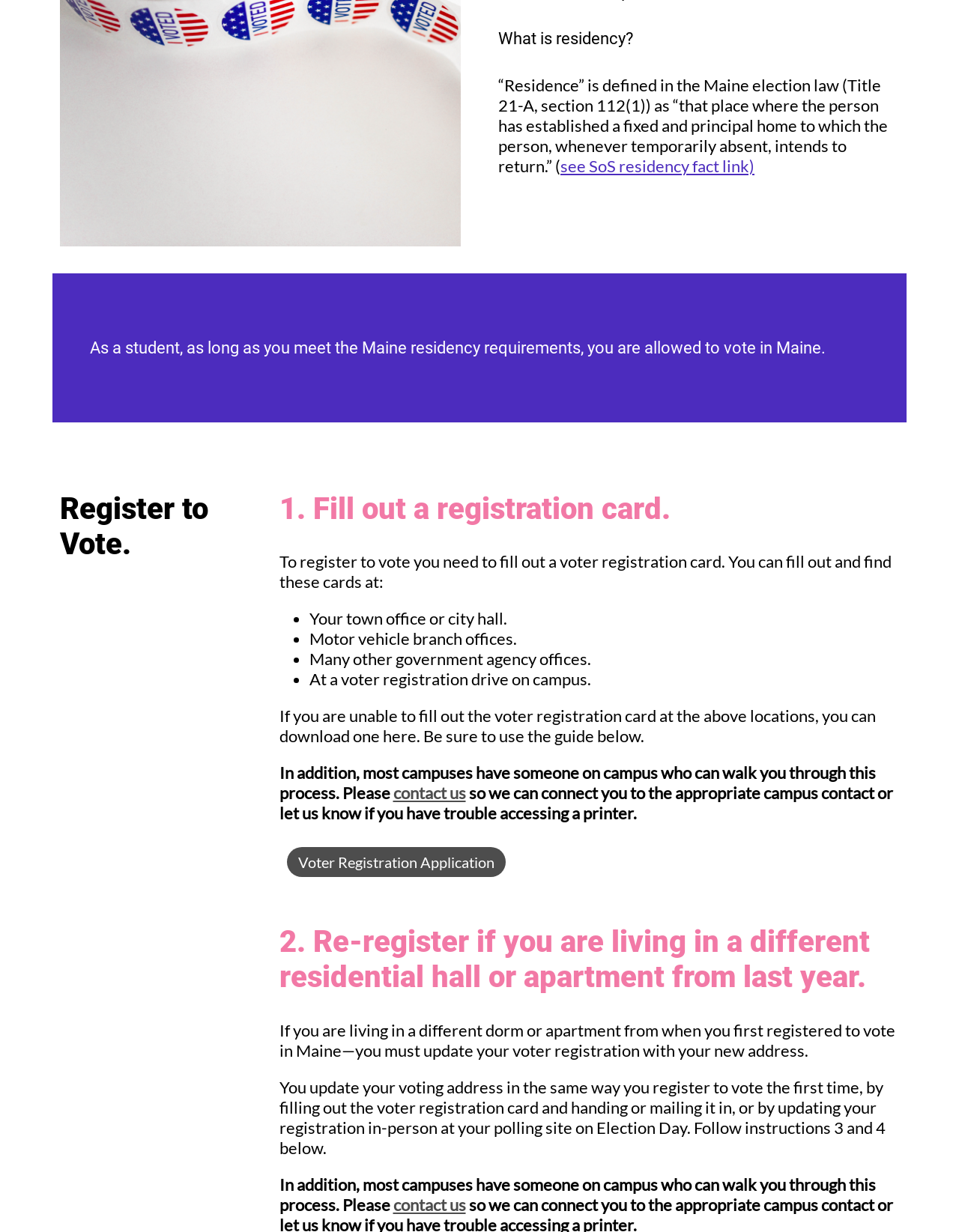What is the next step after filling out a registration card?
Please provide a single word or phrase answer based on the image.

Hand or mail it in